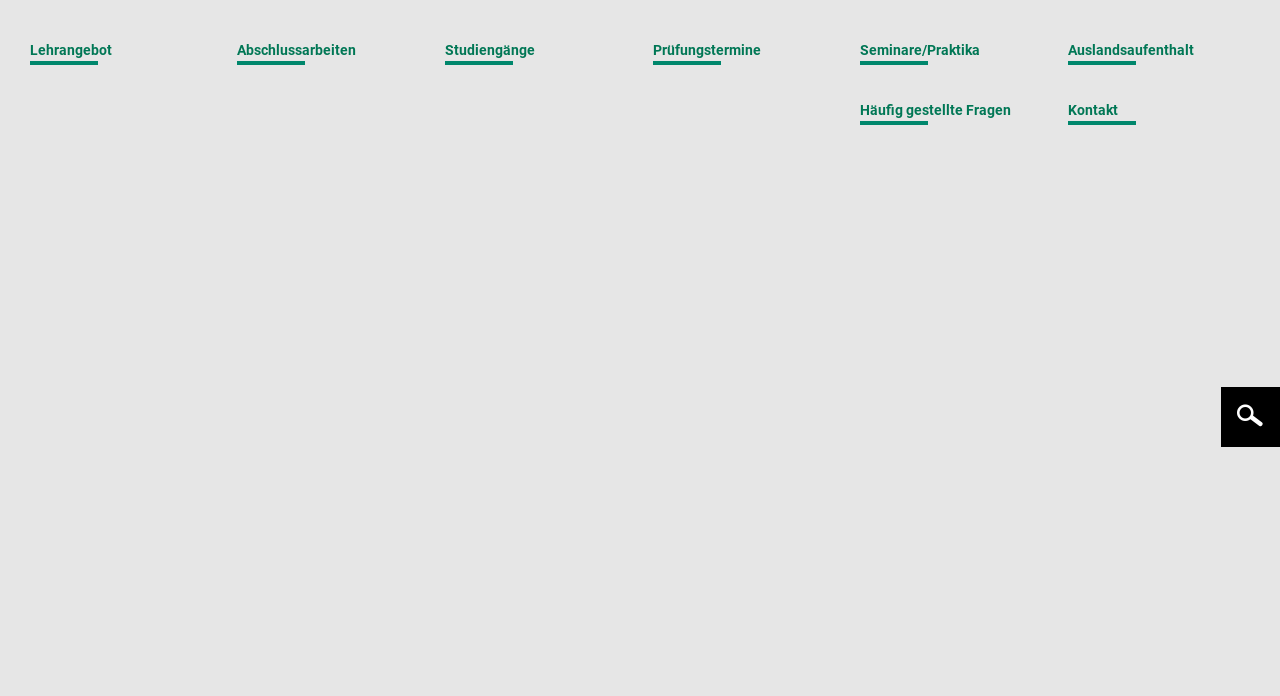Please answer the following question using a single word or phrase: 
What is the format of the citation?

BibTeX